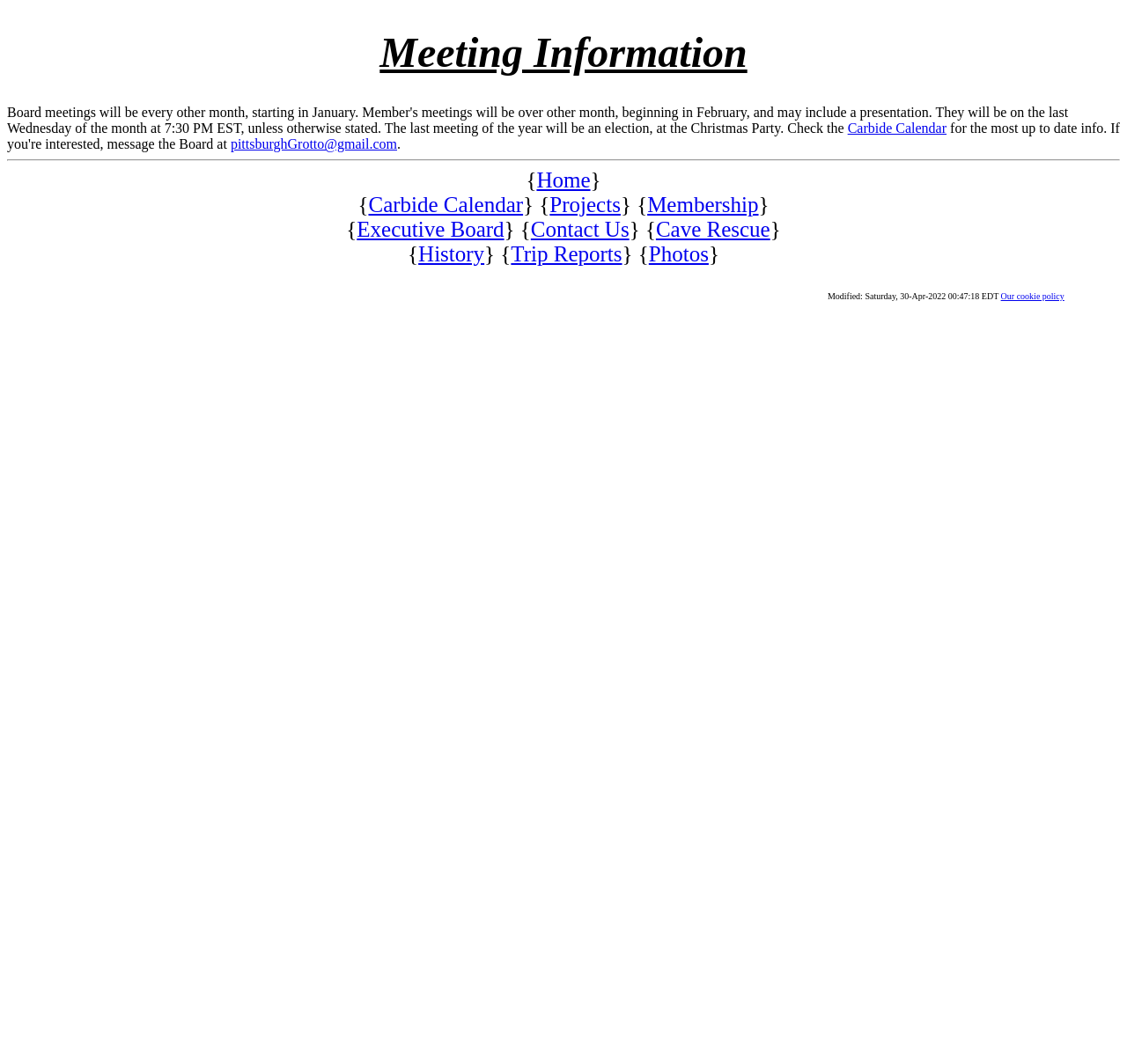Explain in detail what you observe on this webpage.

The webpage is about Grotto Meetings, with a prominent heading "Meeting Information" at the top. Below this heading, there is a link to "Carbide Calendar" on the right side. On the left side, there is a link to an email address "pittsburghGrotto@gmail.com".

Underneath, there is a horizontal separator line, followed by a navigation menu. The menu is divided into sections, each marked by curly braces. The first section contains links to "Home" and "Carbide Calendar". The second section has links to "Projects" and "Membership". The third section includes links to "Executive Board", "Contact Us", and "Cave Rescue". The fourth section has links to "History", "Trip Reports", and "Photos".

At the bottom of the page, there is a footer section with a static text indicating the last modification date and time of the webpage. Next to it, there is a link to "Our cookie policy".